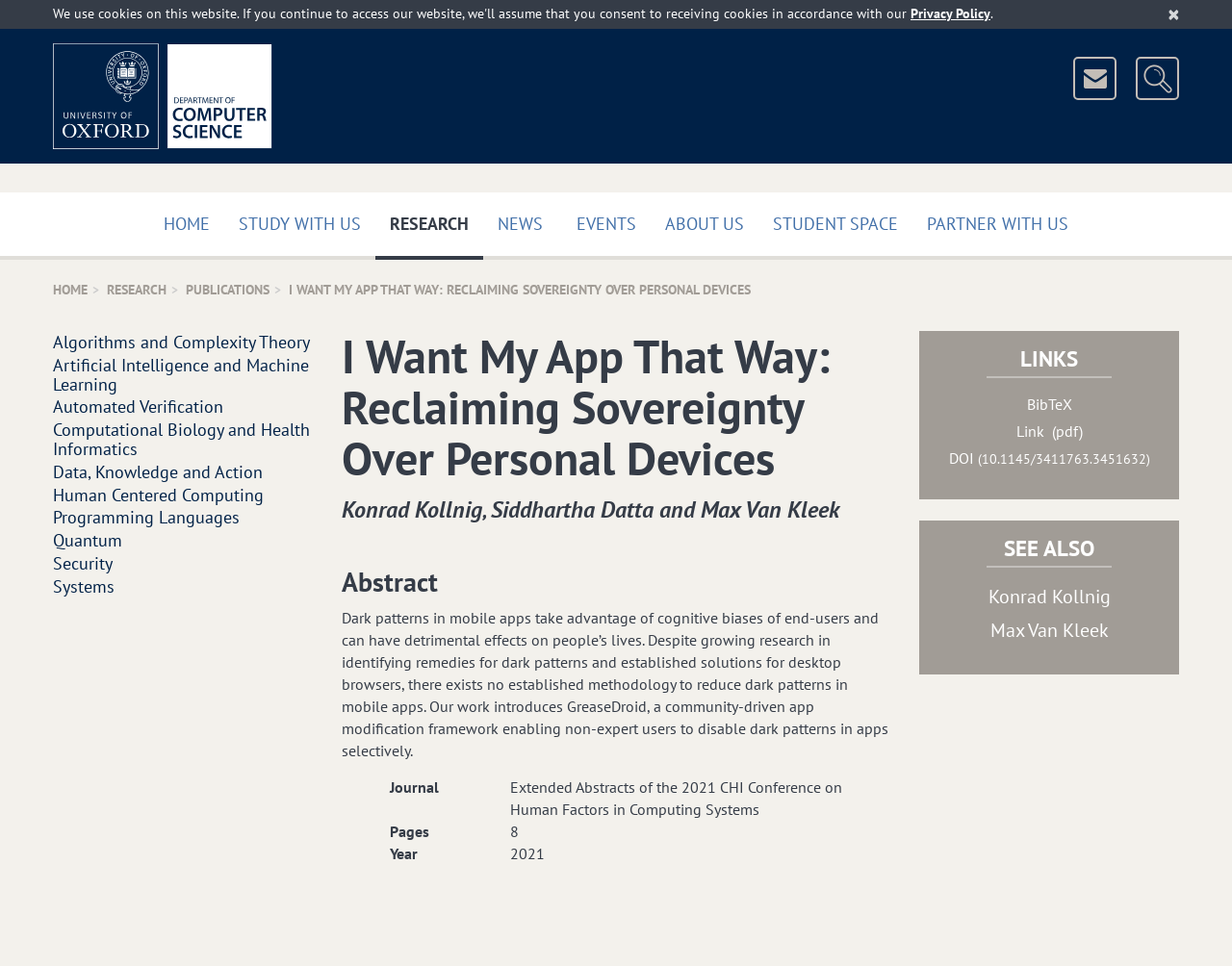Consider the image and give a detailed and elaborate answer to the question: 
What is the year of the publication?

I found this answer by looking at the static text element on the webpage, which mentions the year as '2021'.